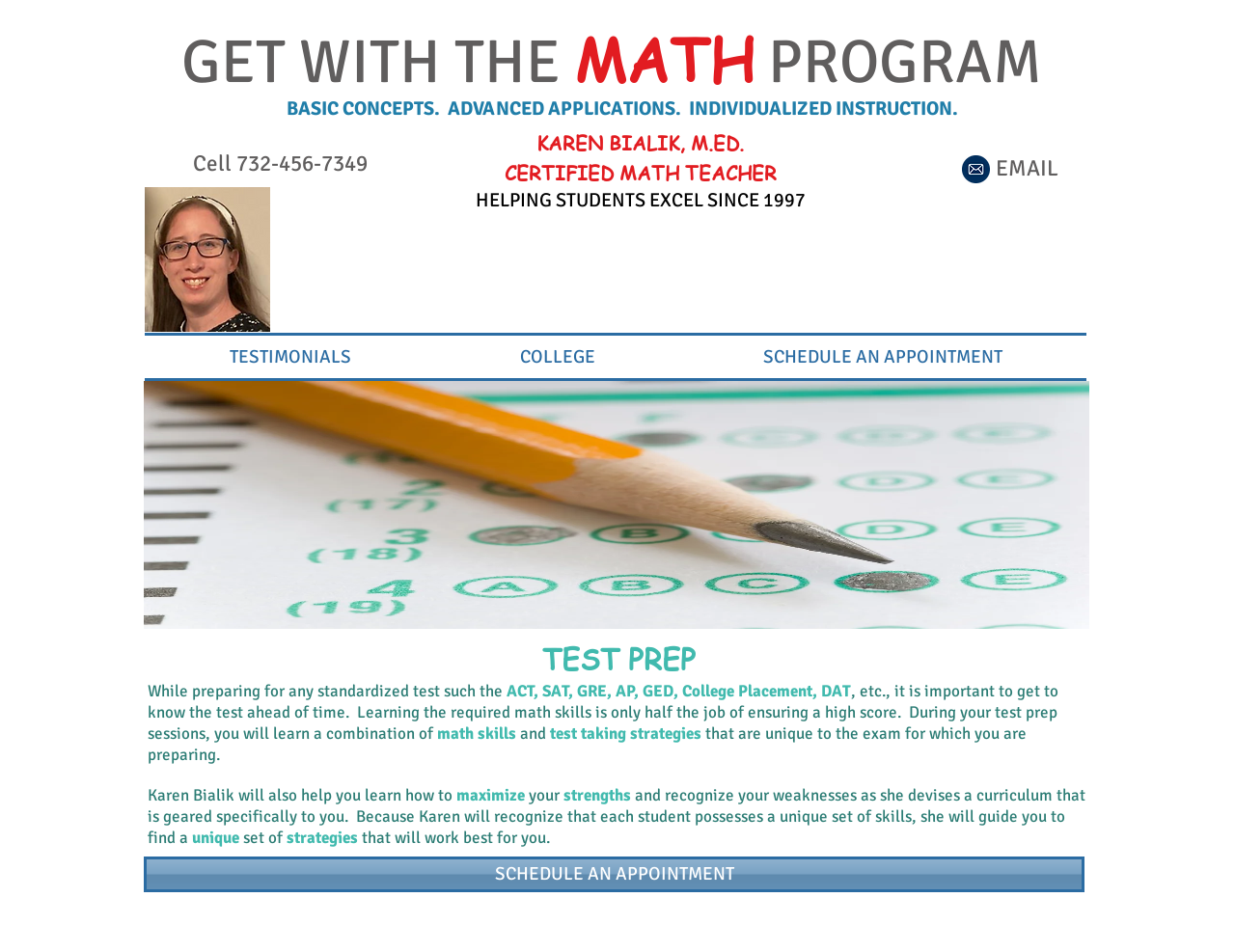What is the year when the math teacher started helping students?
Refer to the image and respond with a one-word or short-phrase answer.

1997